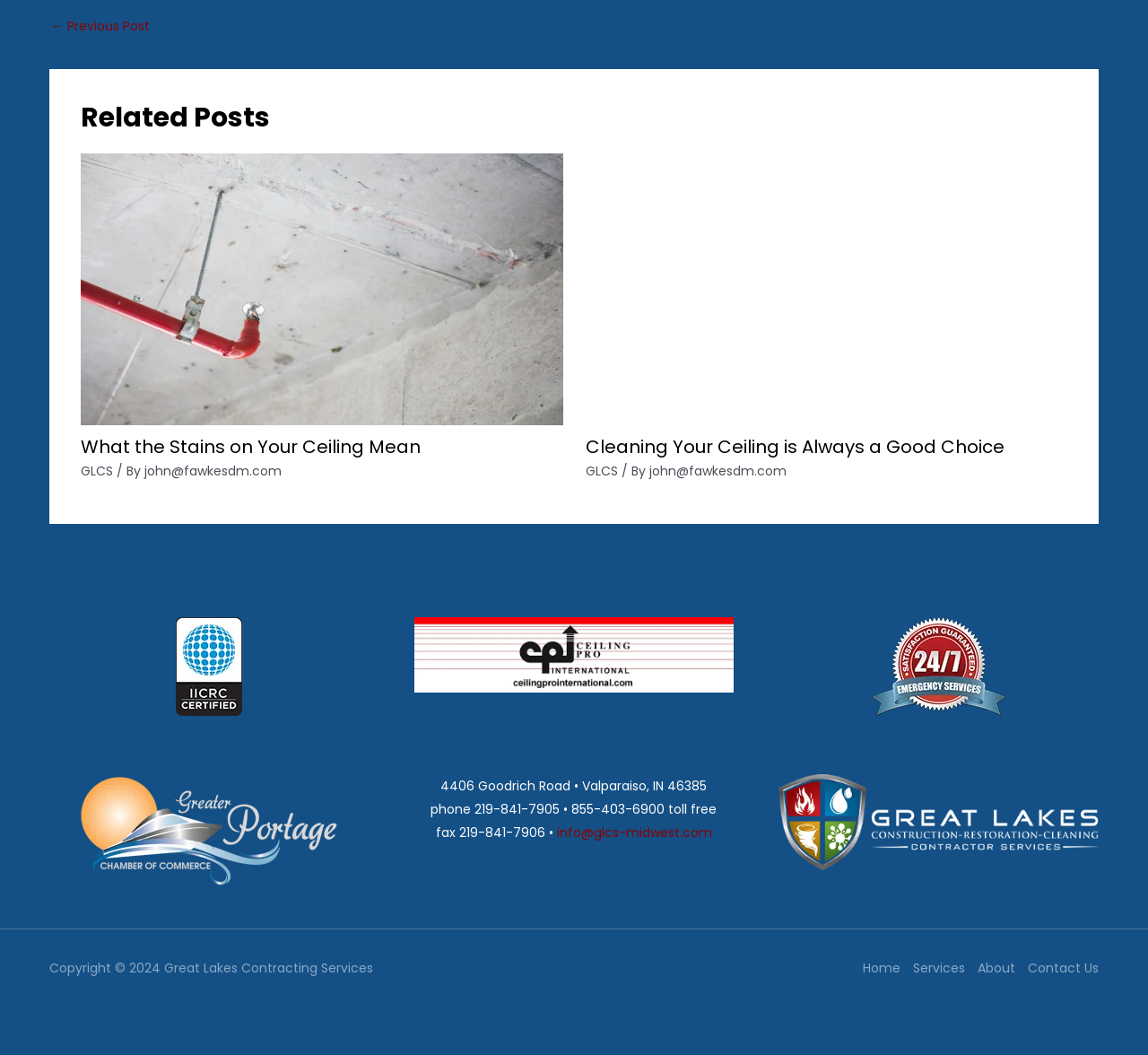Identify the bounding box coordinates for the UI element described as: "Contact Us".

[0.89, 0.906, 0.957, 0.929]